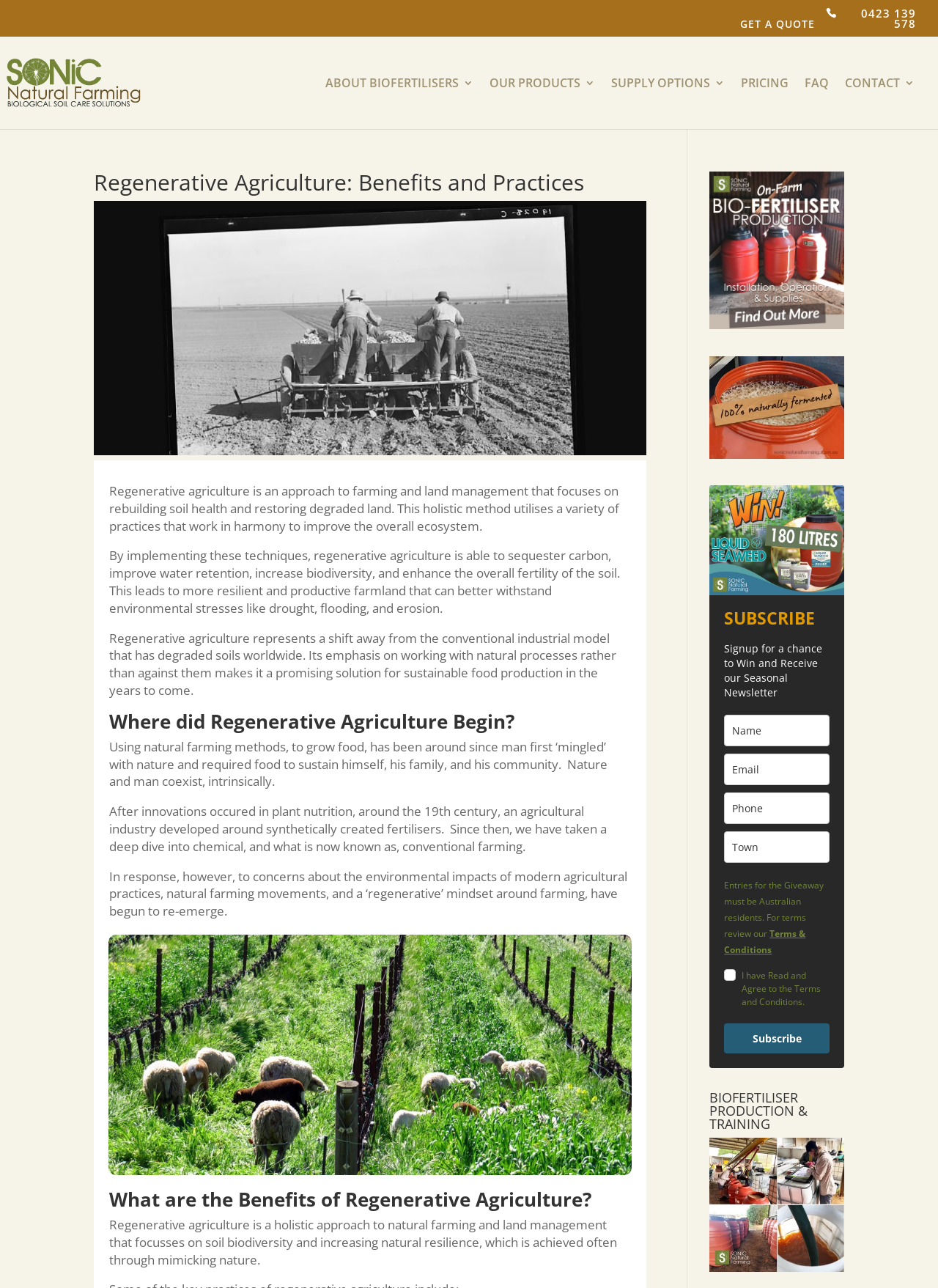Determine the bounding box coordinates of the region that needs to be clicked to achieve the task: "Click on GET A QUOTE".

[0.789, 0.015, 0.869, 0.028]